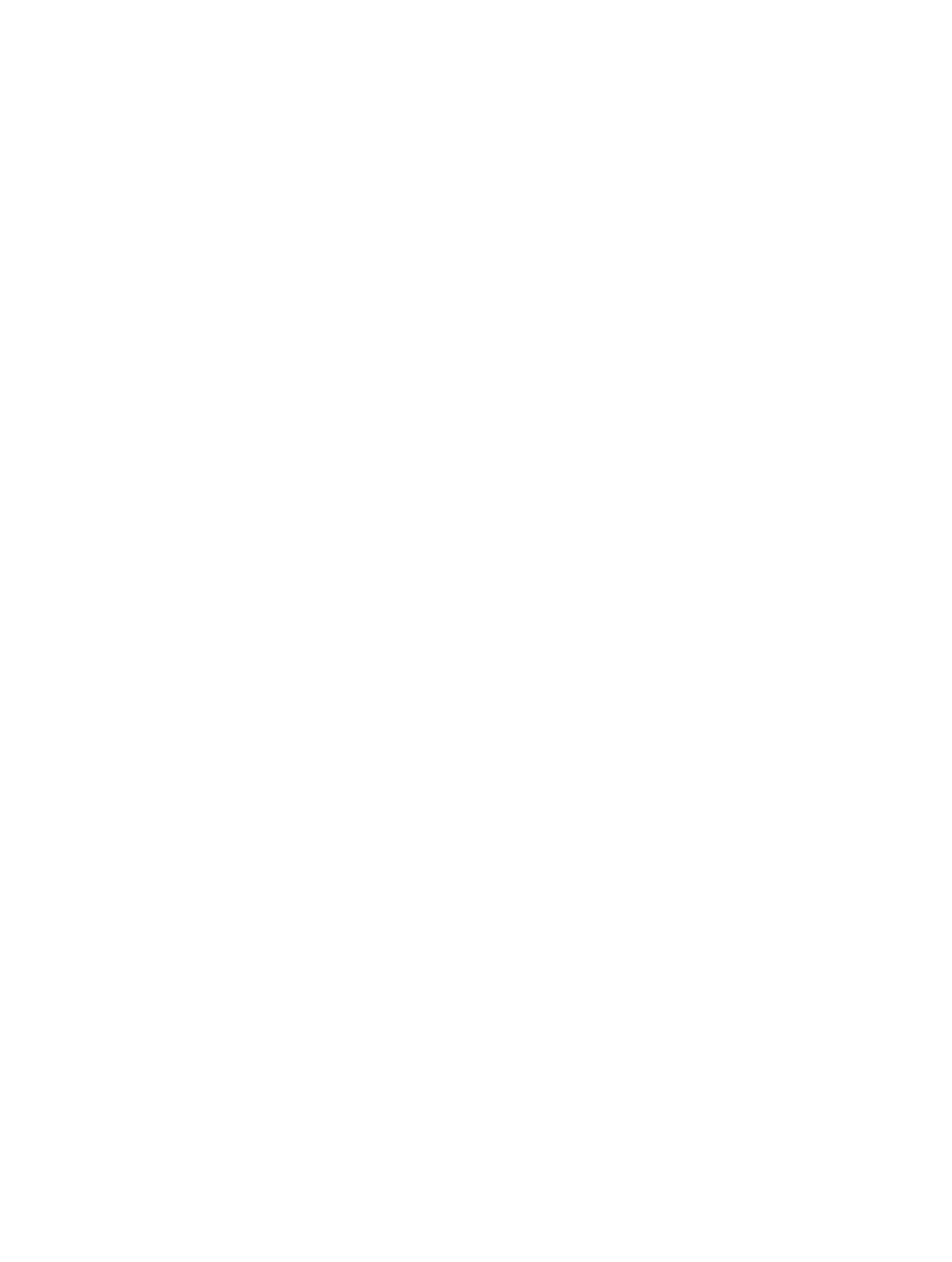What is the company name mentioned in the copyright information?
Answer the question with just one word or phrase using the image.

三亿体育（中国）股份有限公司